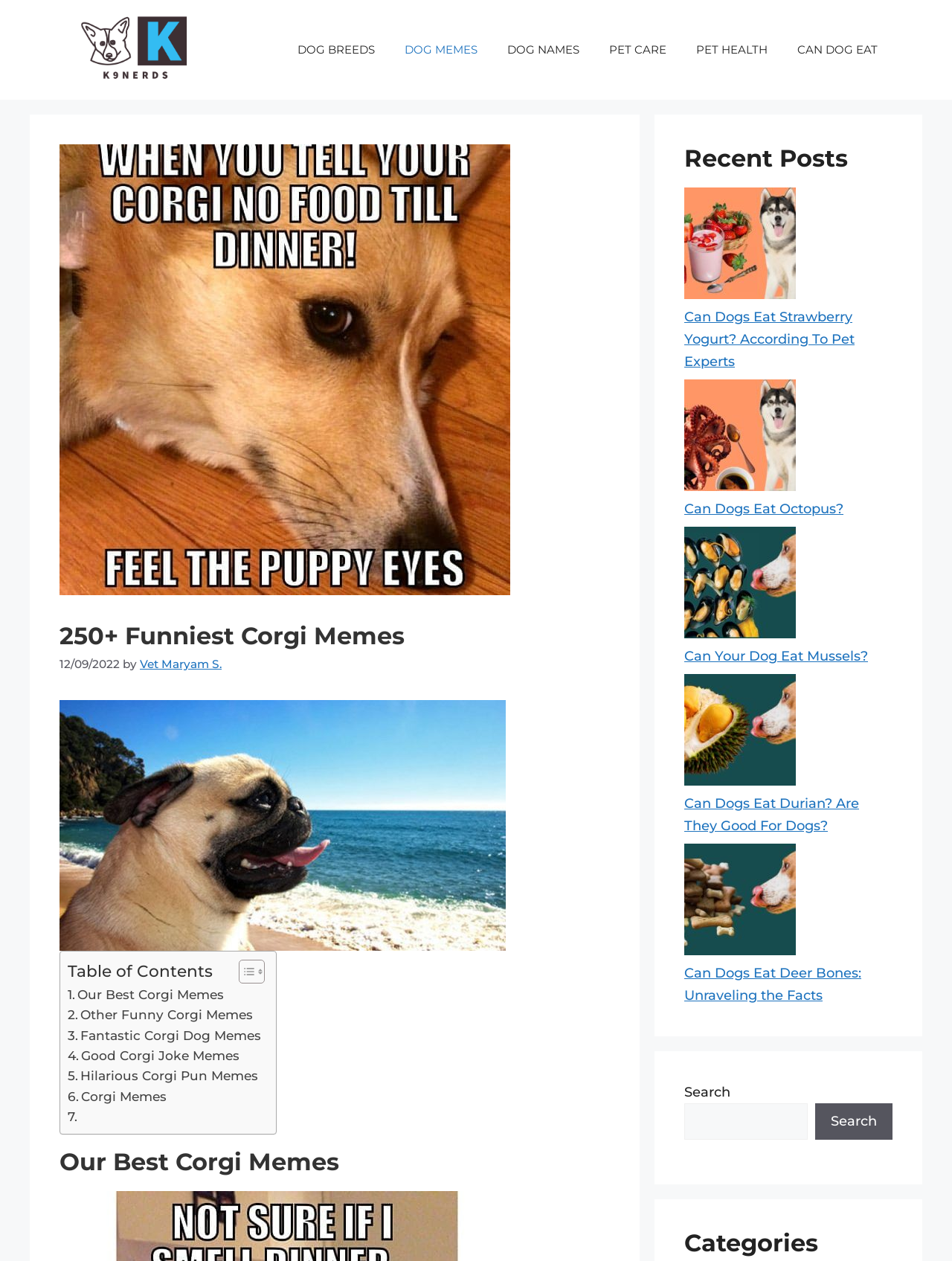Describe every aspect of the webpage comprehensively.

This webpage is about funniest Corgi memes, with a humorous title "Not sure if I smell dinner… or if I farted." At the top, there is a banner with a link to "K9nerds.com" and an image of the website's logo. Below the banner, there is a navigation menu with six links: "DOG BREEDS", "DOG MEMES", "DOG NAMES", "PET CARE", "PET HEALTH", and "CAN DOG EAT".

The main content of the webpage is divided into two sections. On the left side, there is a header with the title "250+ Funniest Corgi Memes" and a timestamp "12/09/2022" below it. Underneath, there is a figure with an image related to Corgi memes. Below the image, there is a table of contents with links to different sections of the webpage, including "Our Best Corgi Memes", "Other Funny Corgi Memes", and more.

On the right side, there are two complementary sections. The top section has a heading "Recent Posts" and displays several links to recent articles, each with a thumbnail image. The articles are about topics such as "Can Dogs Eat Strawberry Yogurt?" and "Can Dogs Eat Octopus?". The bottom section has a search bar with a button and a heading "Categories" below it.

Overall, the webpage has a simple and organized layout, with a focus on showcasing funny Corgi memes and providing access to related articles and categories.